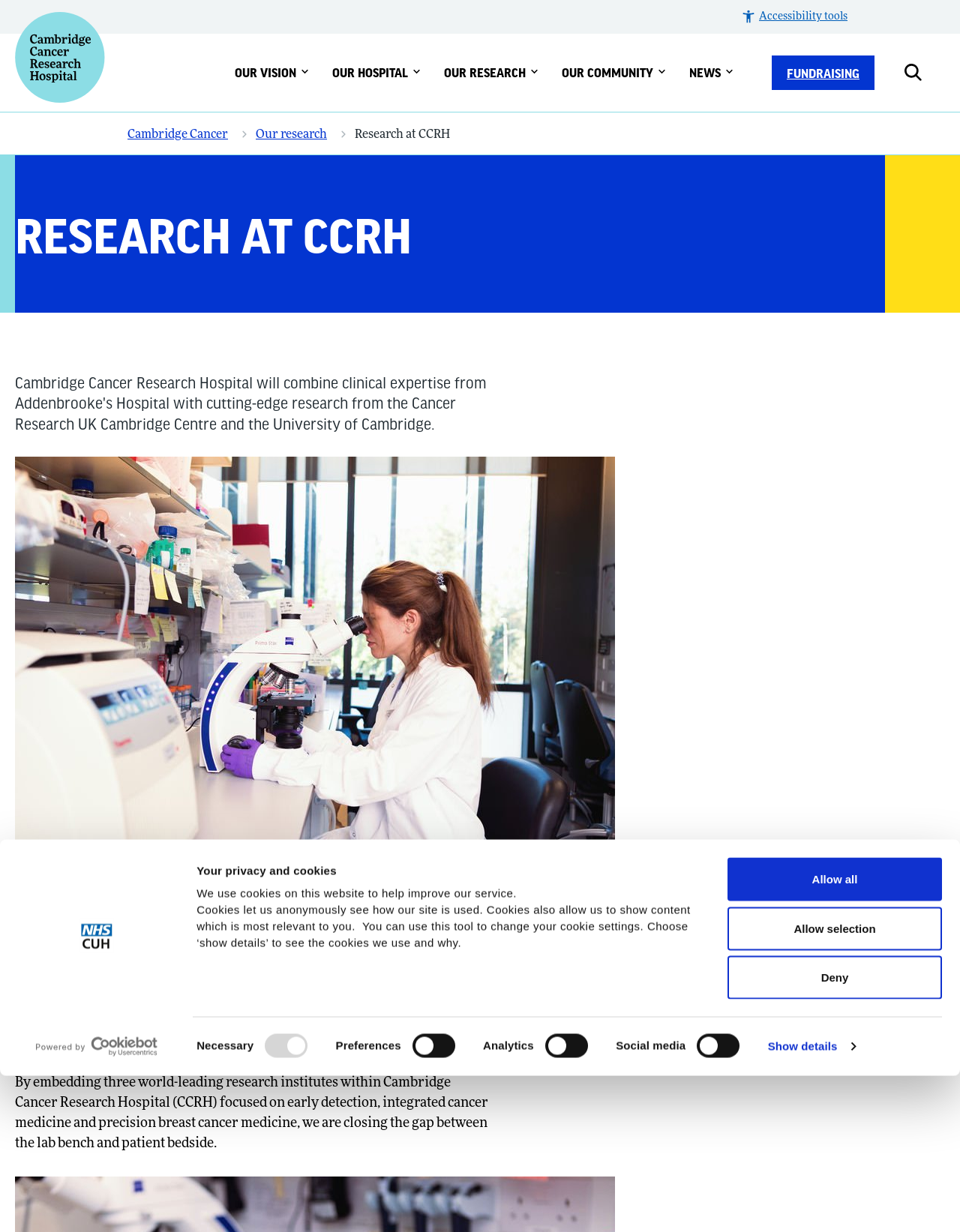Find the bounding box coordinates of the clickable region needed to perform the following instruction: "View Cambridge University Hospitals logo". The coordinates should be provided as four float numbers between 0 and 1, i.e., [left, top, right, bottom].

[0.016, 0.01, 0.109, 0.083]